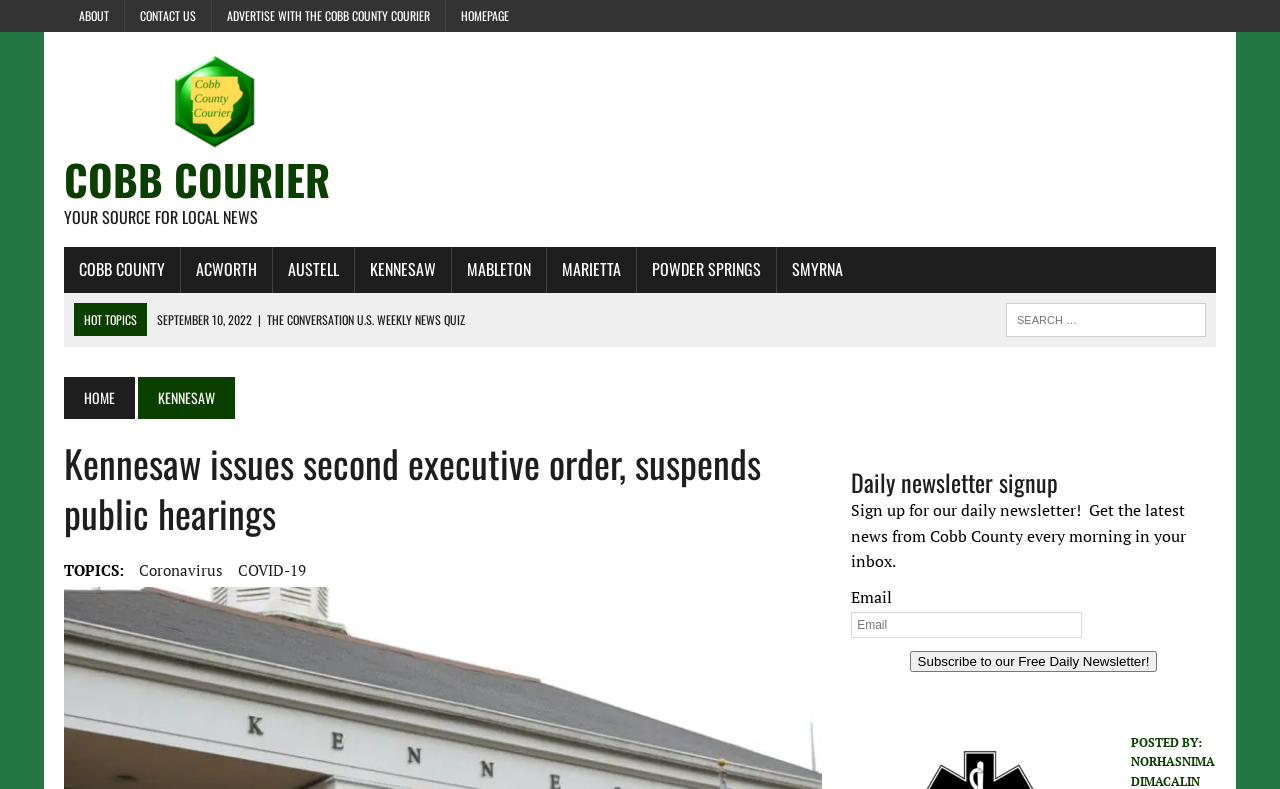Find the coordinates for the bounding box of the element with this description: "Cobb County".

[0.05, 0.314, 0.141, 0.371]